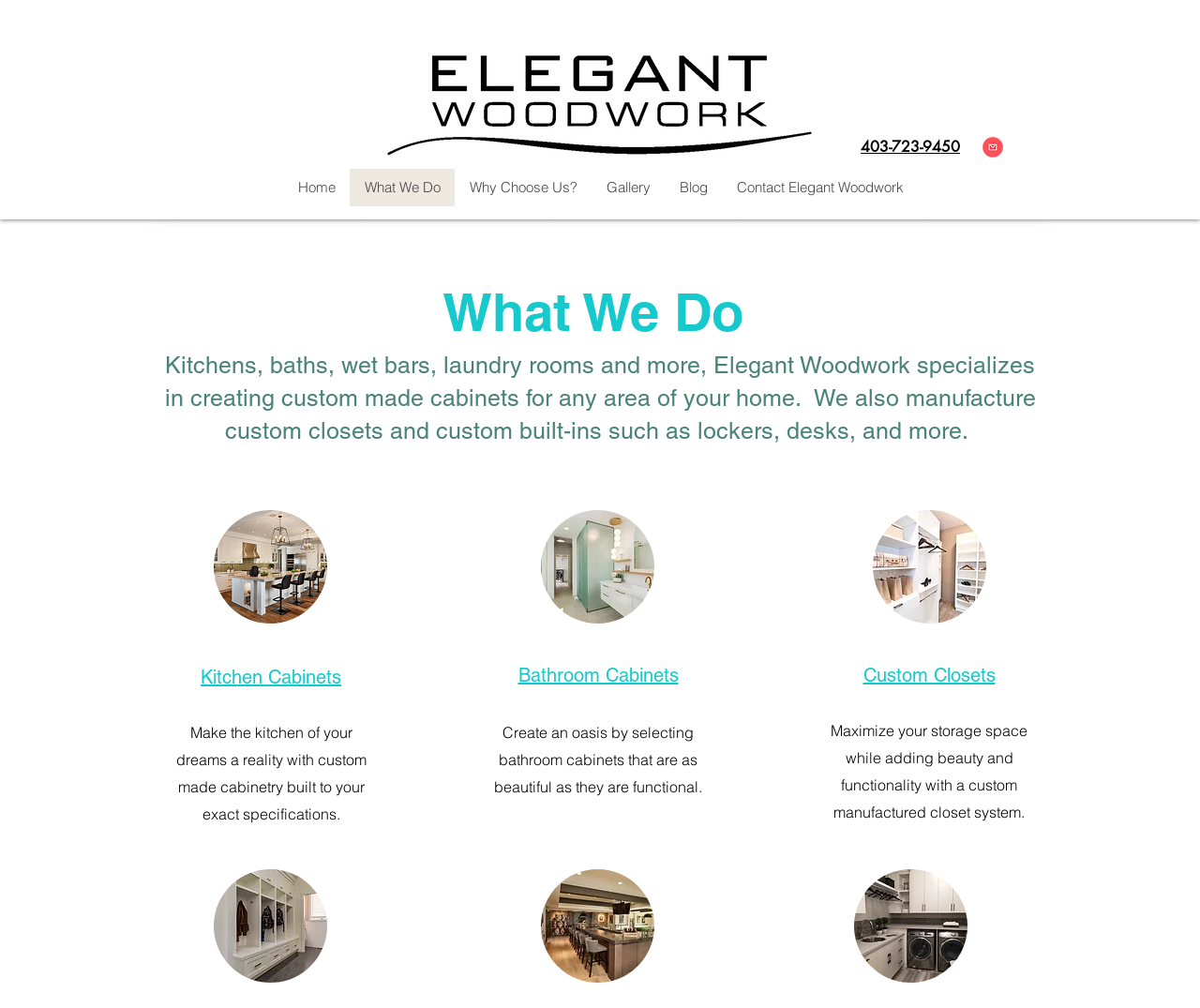Please locate the UI element described by "aria-label="White Google Places Icon"" and provide its bounding box coordinates.

[0.838, 0.149, 0.861, 0.177]